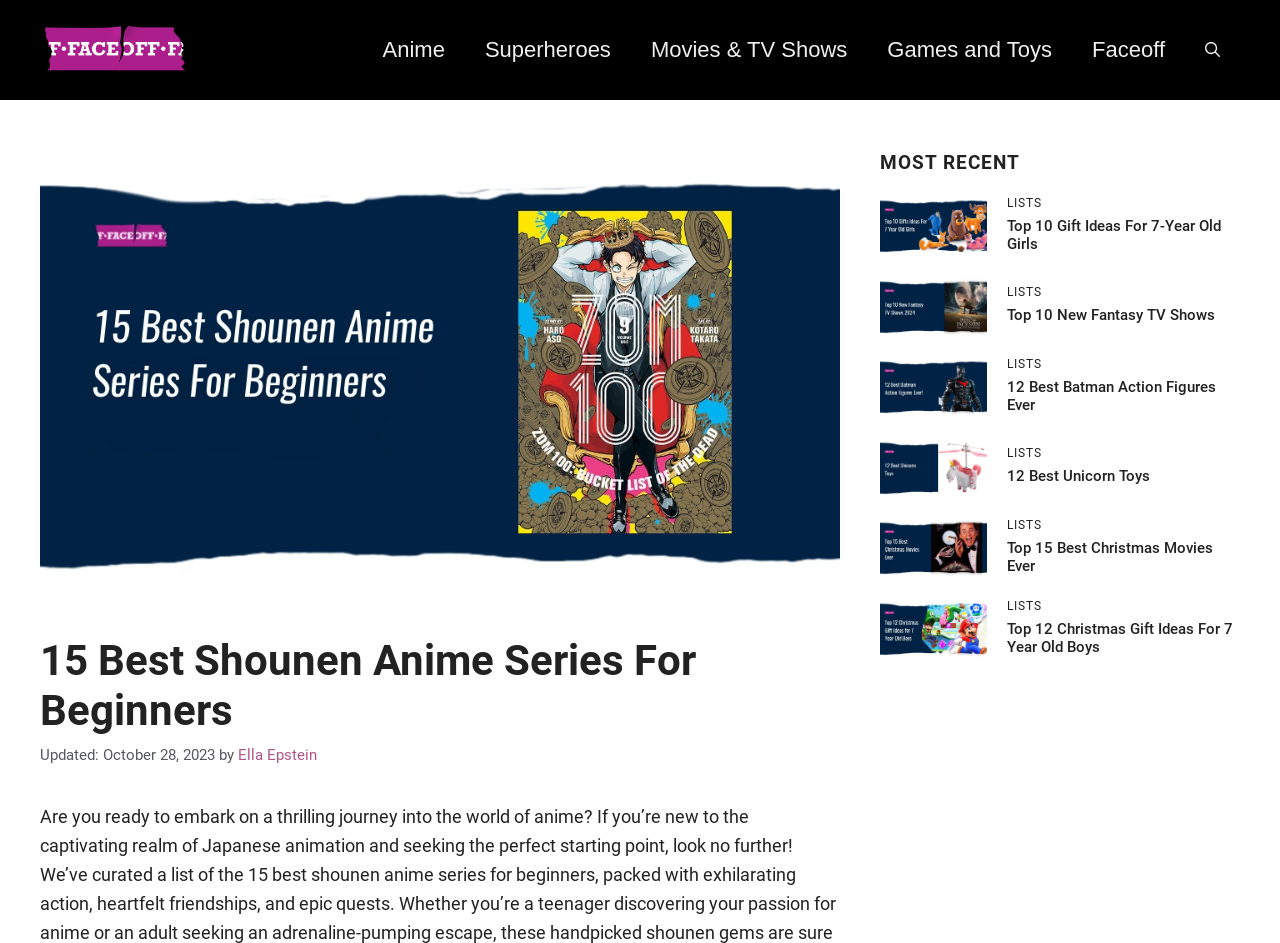How many images are displayed on the webpage?
Look at the image and respond with a one-word or short-phrase answer.

9